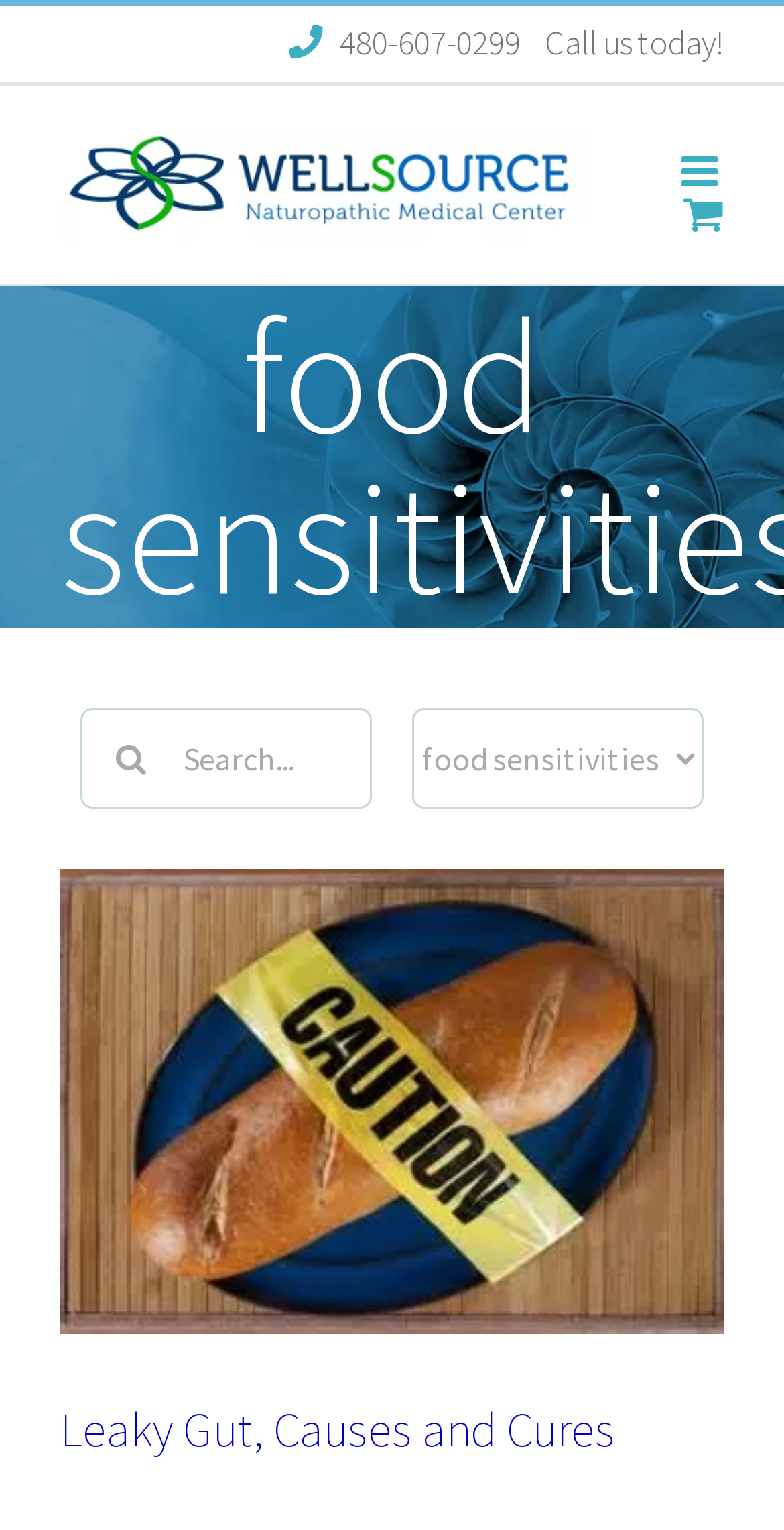Who is the author mentioned at the bottom?
Based on the image, provide a one-word or brief-phrase response.

Dr. Wendy Wells